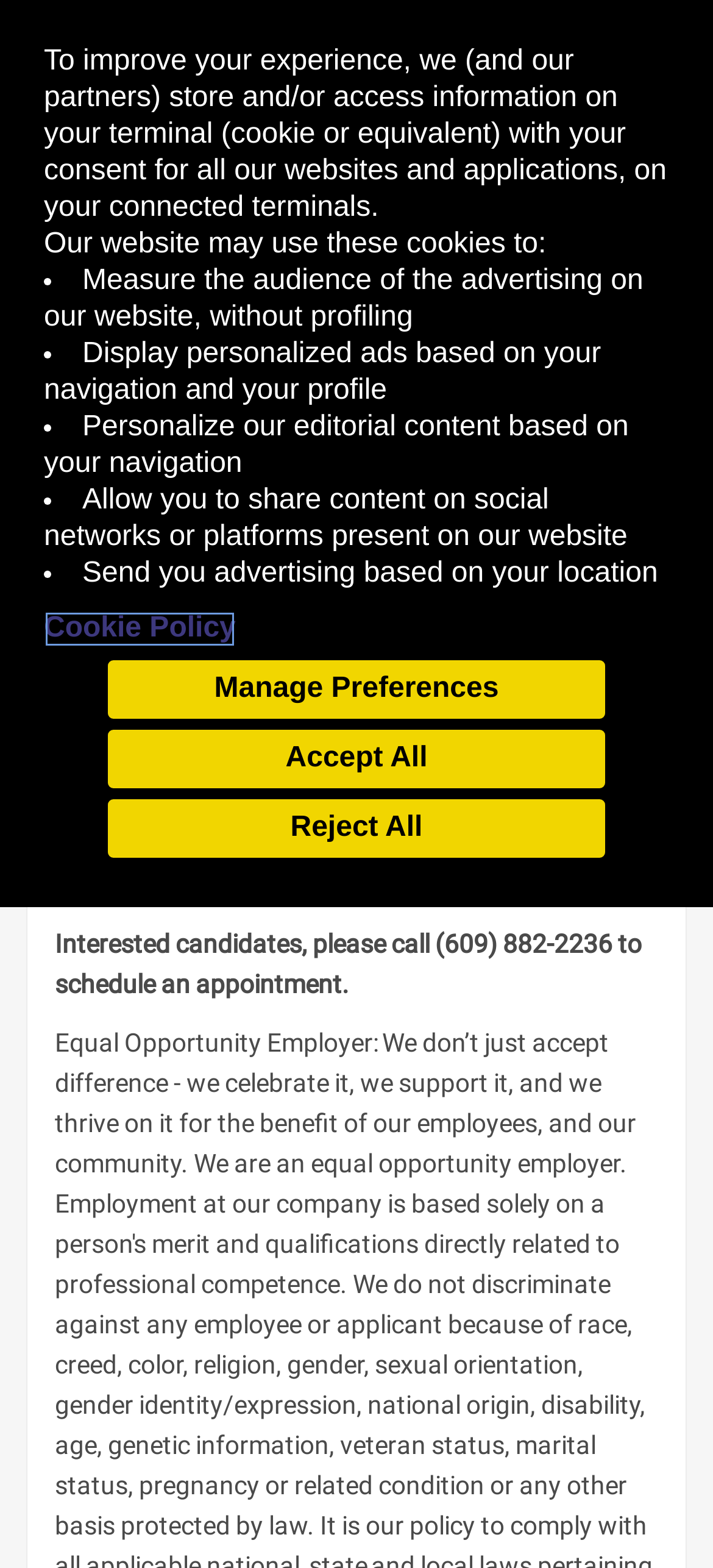Provide the bounding box coordinates for the specified HTML element described in this description: "Manage Preferences". The coordinates should be four float numbers ranging from 0 to 1, in the format [left, top, right, bottom].

[0.149, 0.42, 0.851, 0.46]